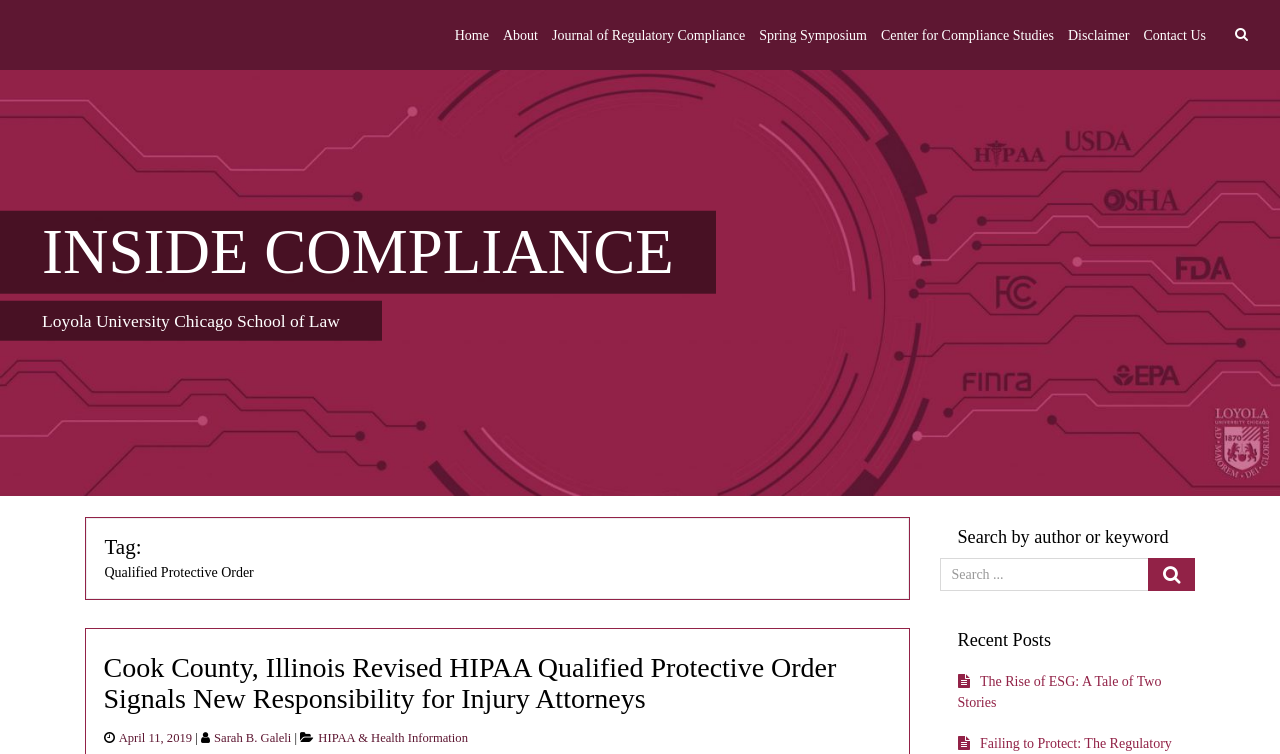Respond to the following query with just one word or a short phrase: 
What is the topic of the article?

Qualified Protective Order